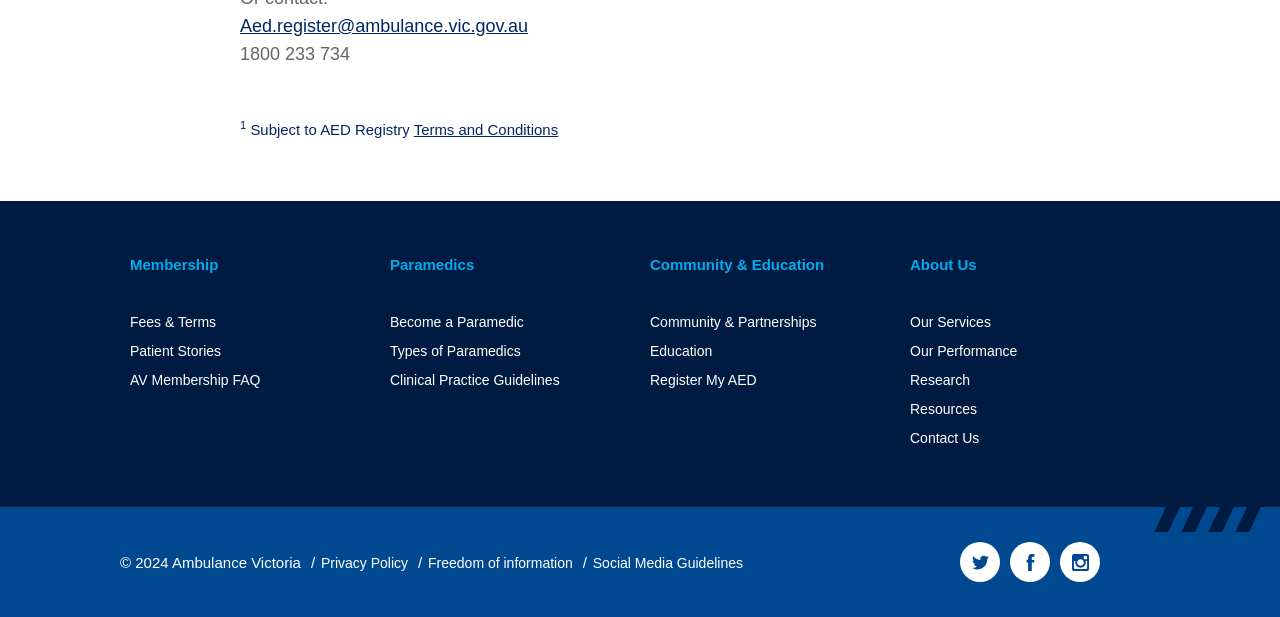Find the bounding box coordinates of the area to click in order to follow the instruction: "Visit Twitter page".

None